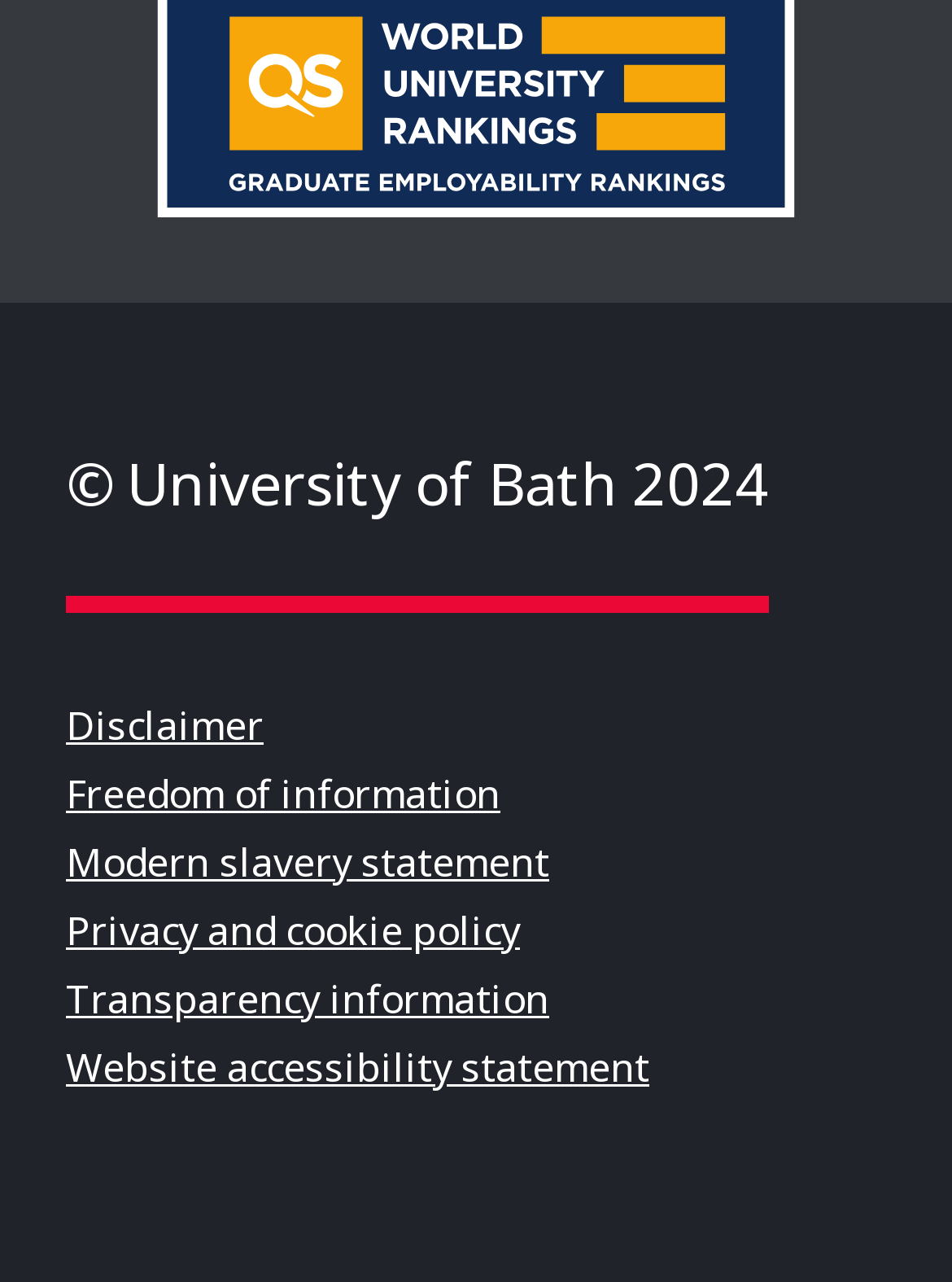How many links are there at the bottom of the webpage?
Using the screenshot, give a one-word or short phrase answer.

7